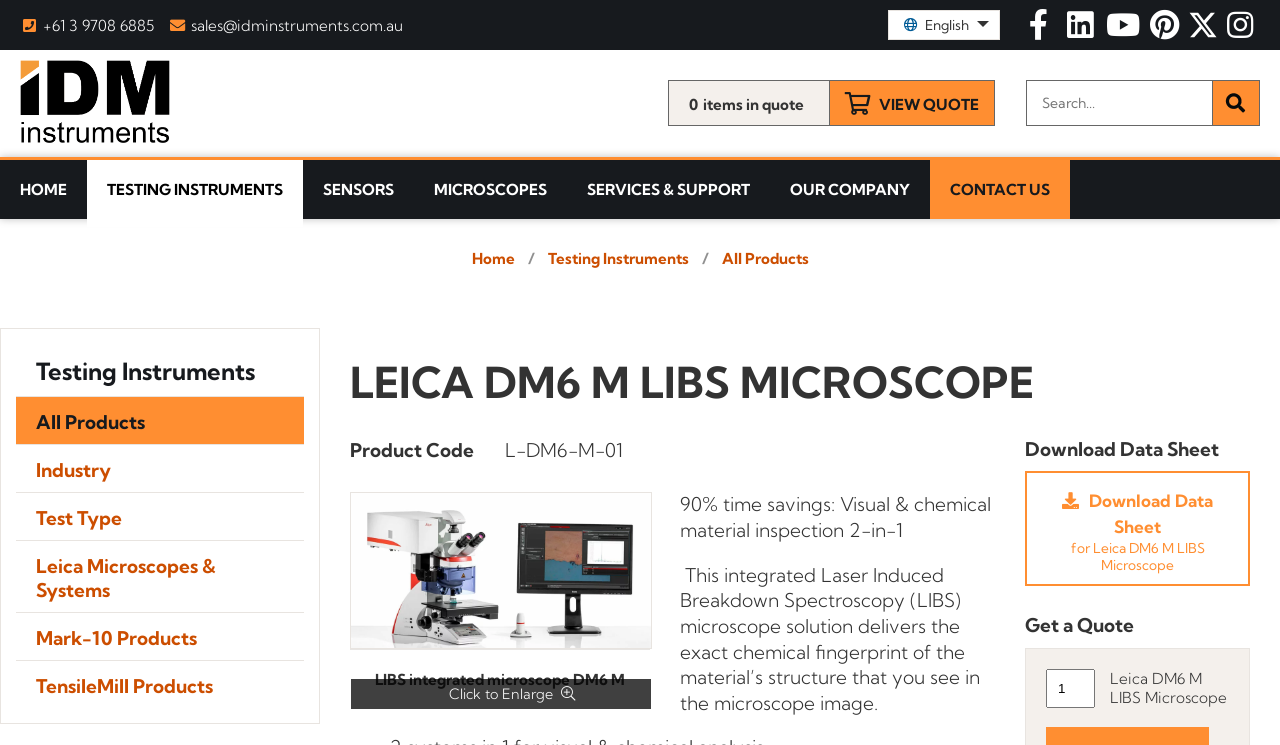Can you find the bounding box coordinates for the UI element given this description: "title="IDM Instruments on LinkedIn""? Provide the coordinates as four float numbers between 0 and 1: [left, top, right, bottom].

[0.83, 0.028, 0.862, 0.054]